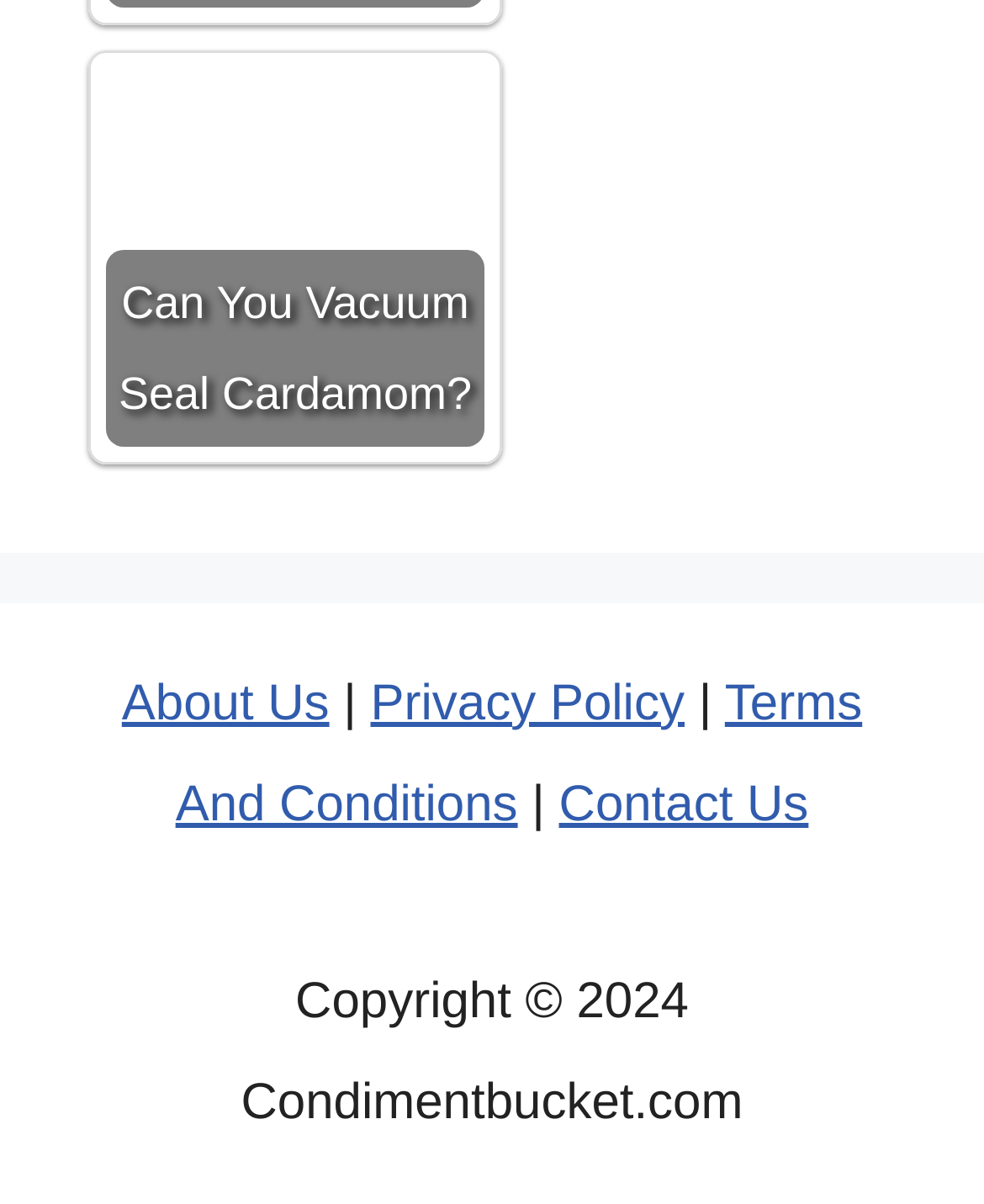Use a single word or phrase to answer the question: 
What is the topic of the link at the top?

Cardamom